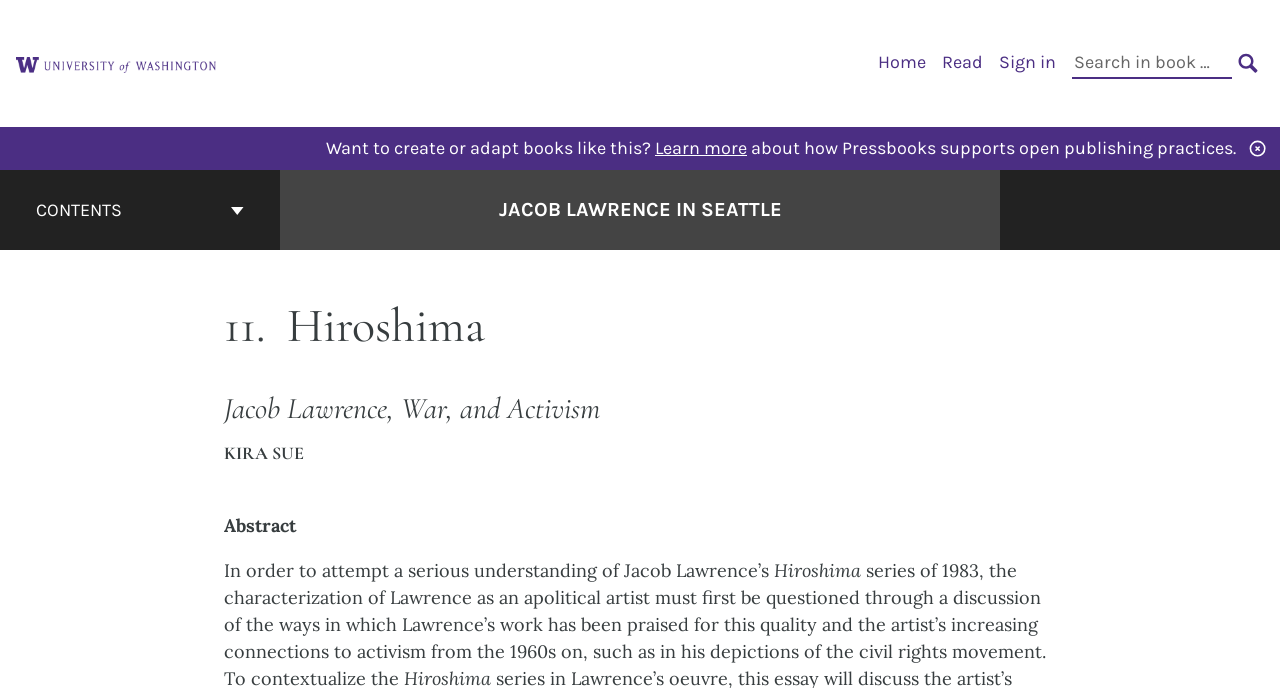Identify the bounding box for the UI element described as: "Home". Ensure the coordinates are four float numbers between 0 and 1, formatted as [left, top, right, bottom].

[0.686, 0.074, 0.723, 0.106]